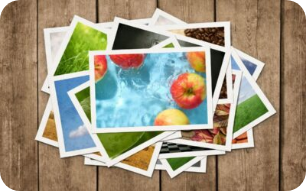Provide a thorough and detailed response to the question by examining the image: 
What is the main theme of the guide related to the image?

The image relates directly to a guide on 'Getting Started with Image Permissions for Your Book', which is aimed at assisting authors in navigating the often complex landscape of using images effectively in their publications, indicating that the main theme of the guide is image permissions for book illustration.